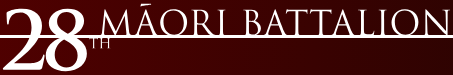What color is used in the background?
Answer the question with a thorough and detailed explanation.

The use of red in the background adds a sense of depth and gravitas, reflecting the pride and valor associated with the battalion's legacy.